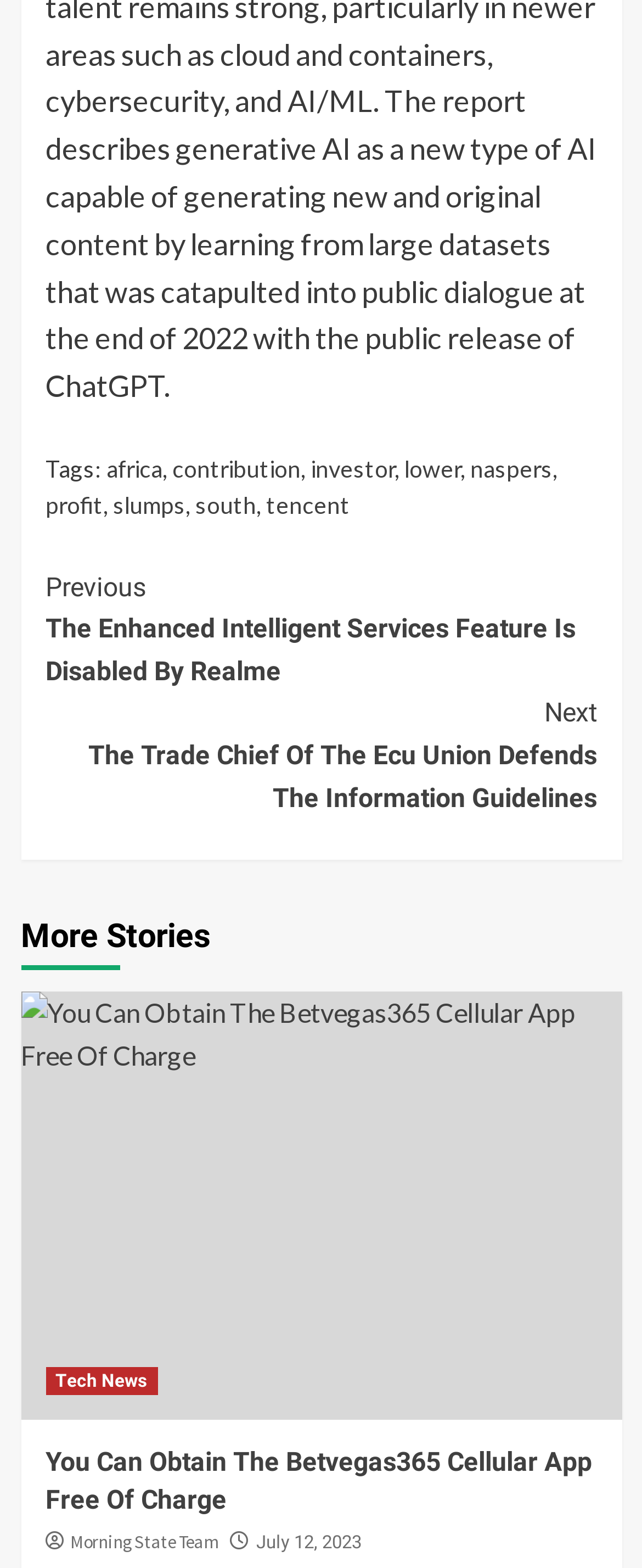Utilize the details in the image to give a detailed response to the question: What type of content is available on this webpage?

The webpage contains various links and headings that suggest it is a collection of news articles, with topics such as technology, international news, and more.